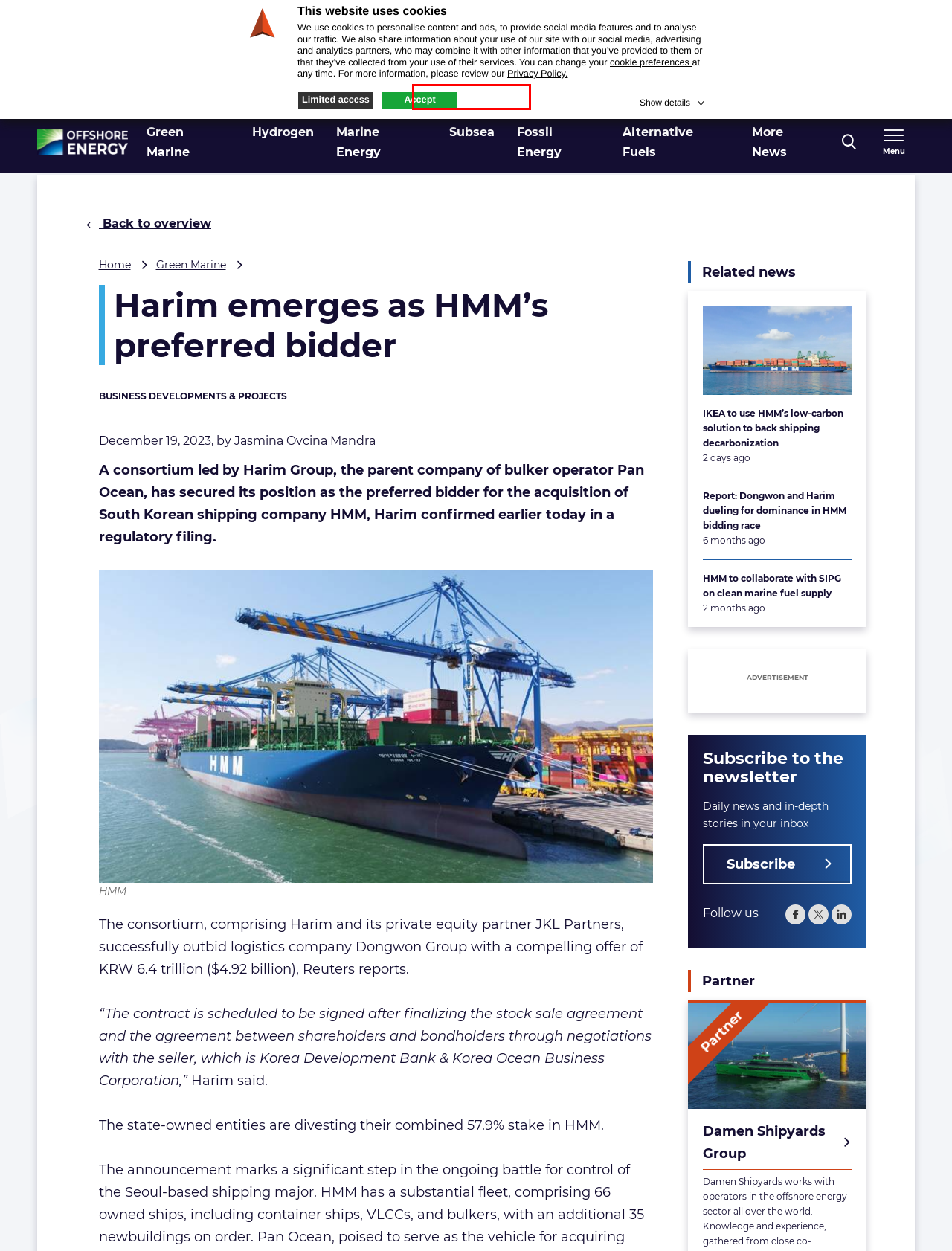Look at the screenshot of a webpage, where a red bounding box highlights an element. Select the best description that matches the new webpage after clicking the highlighted element. Here are the candidates:
A. News - Offshore Energy
B. Admission Policy - Offshore Energy
C. Privacy Policy - Navingo
D. HMM improves CDP ranking thanks to sustainability initiatives - Offshore Energy
E. Terms of Use - Navingo
F. Jobs - Offshore Energy: jobs in the energy sector
G. Offshore-Energy.biz
H. OffshoreWIND.biz

H